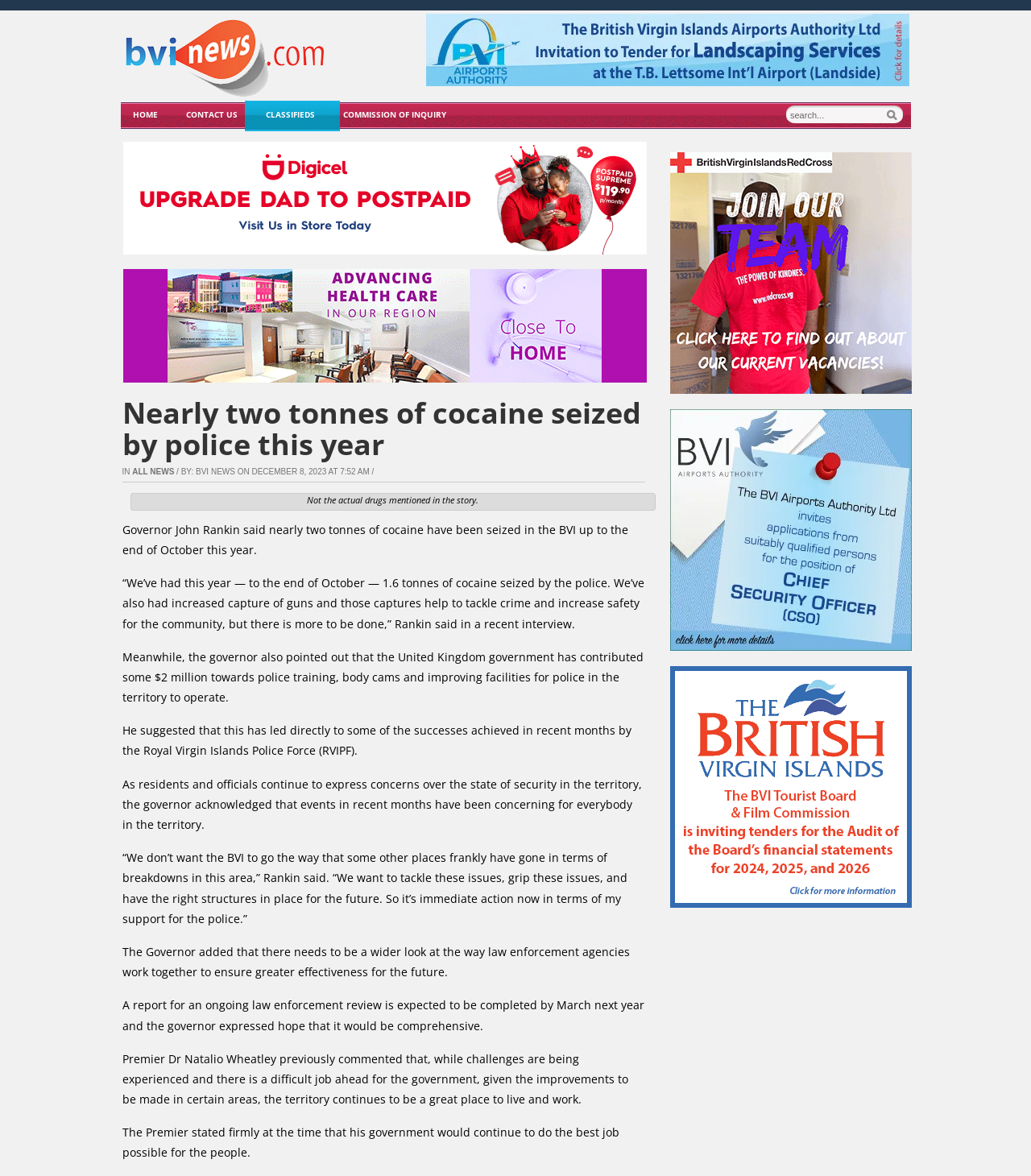Answer the question below with a single word or a brief phrase: 
What is the amount of cocaine seized by police this year?

Nearly two tonnes